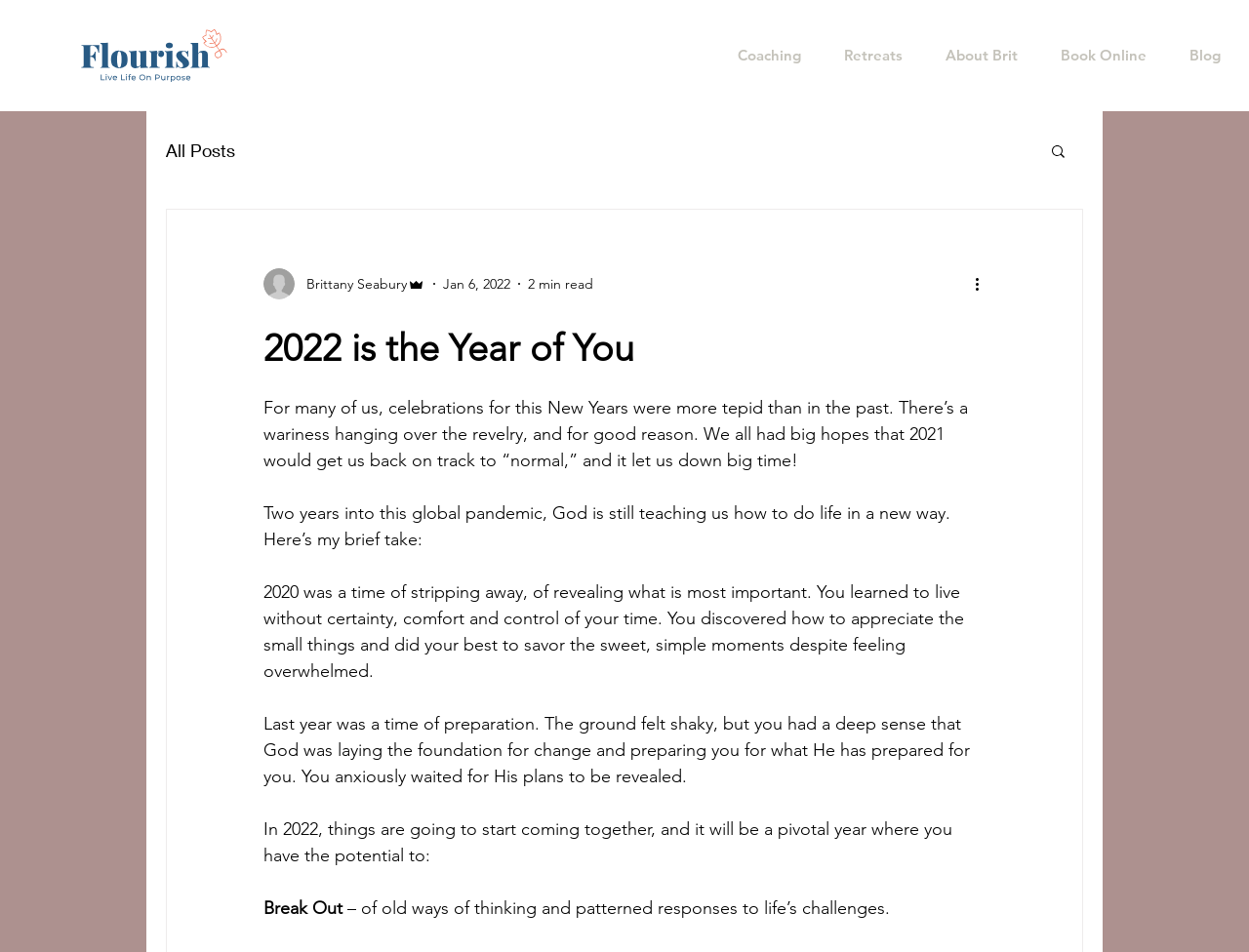Is there a navigation menu on the page?
Answer the question with a single word or phrase, referring to the image.

Yes